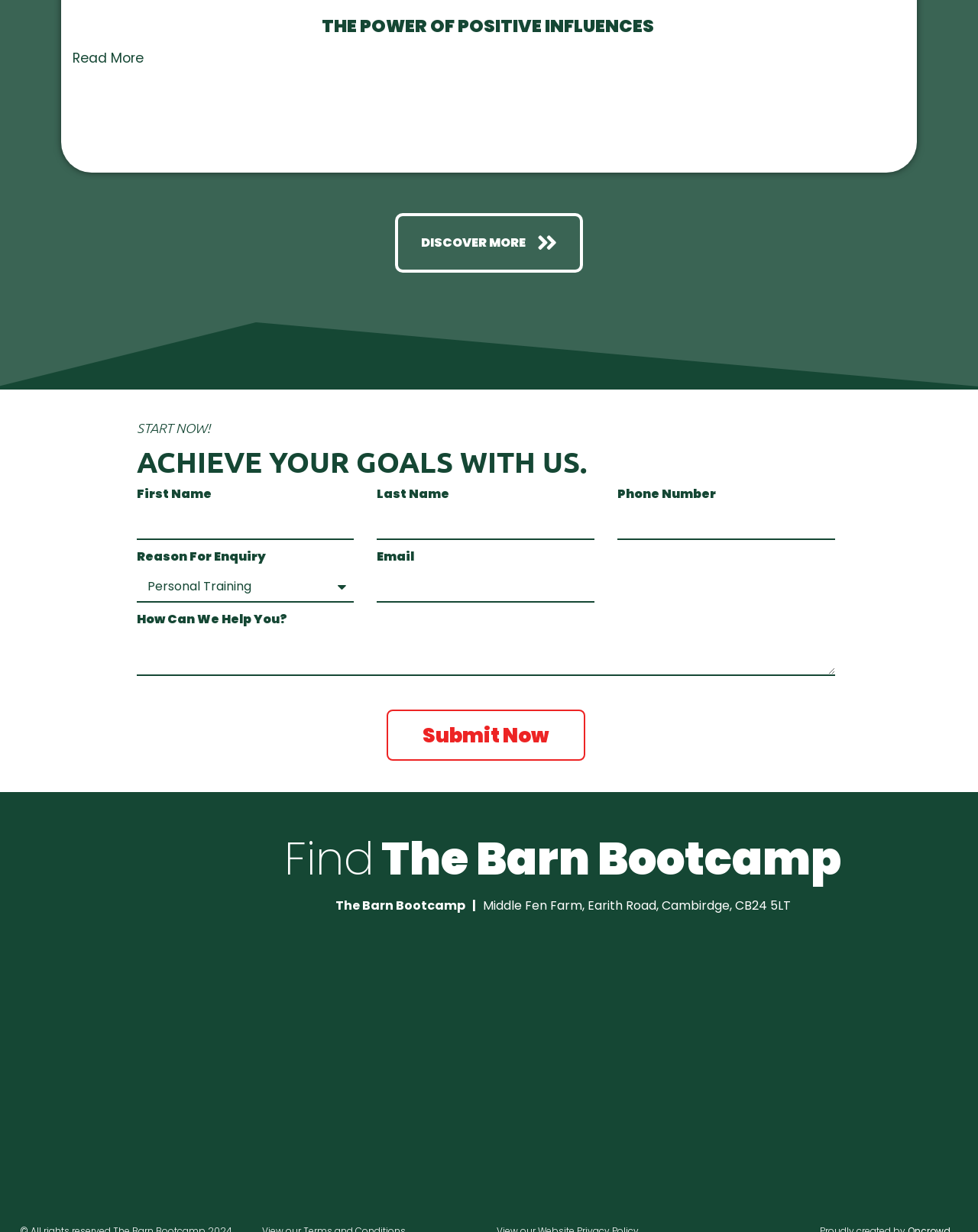Please identify the bounding box coordinates of the region to click in order to complete the given instruction: "Click the 'Read More' link". The coordinates should be four float numbers between 0 and 1, i.e., [left, top, right, bottom].

[0.074, 0.039, 0.926, 0.11]